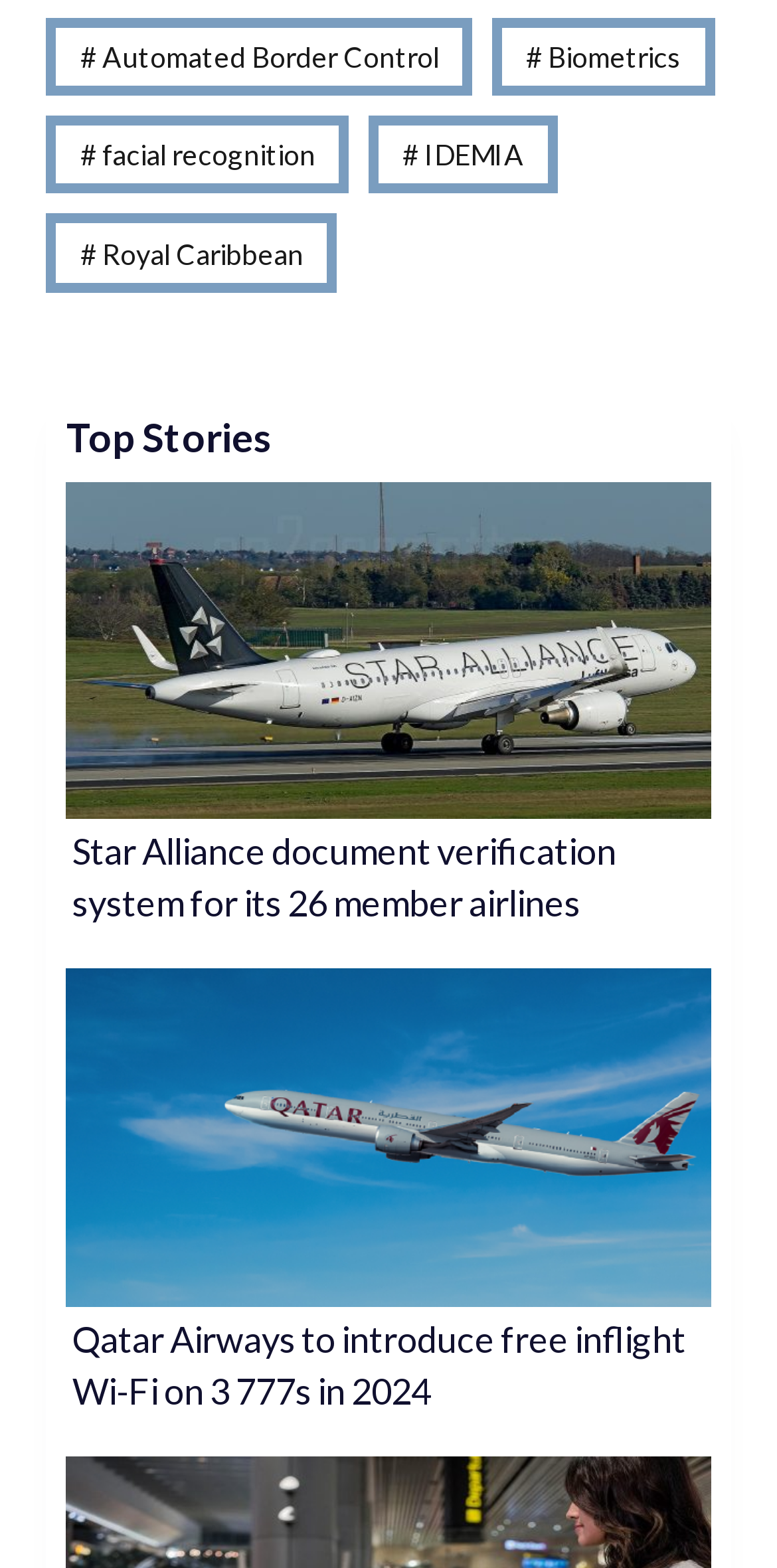What type of aircraft is mentioned in the first image?
Using the screenshot, give a one-word or short phrase answer.

A320